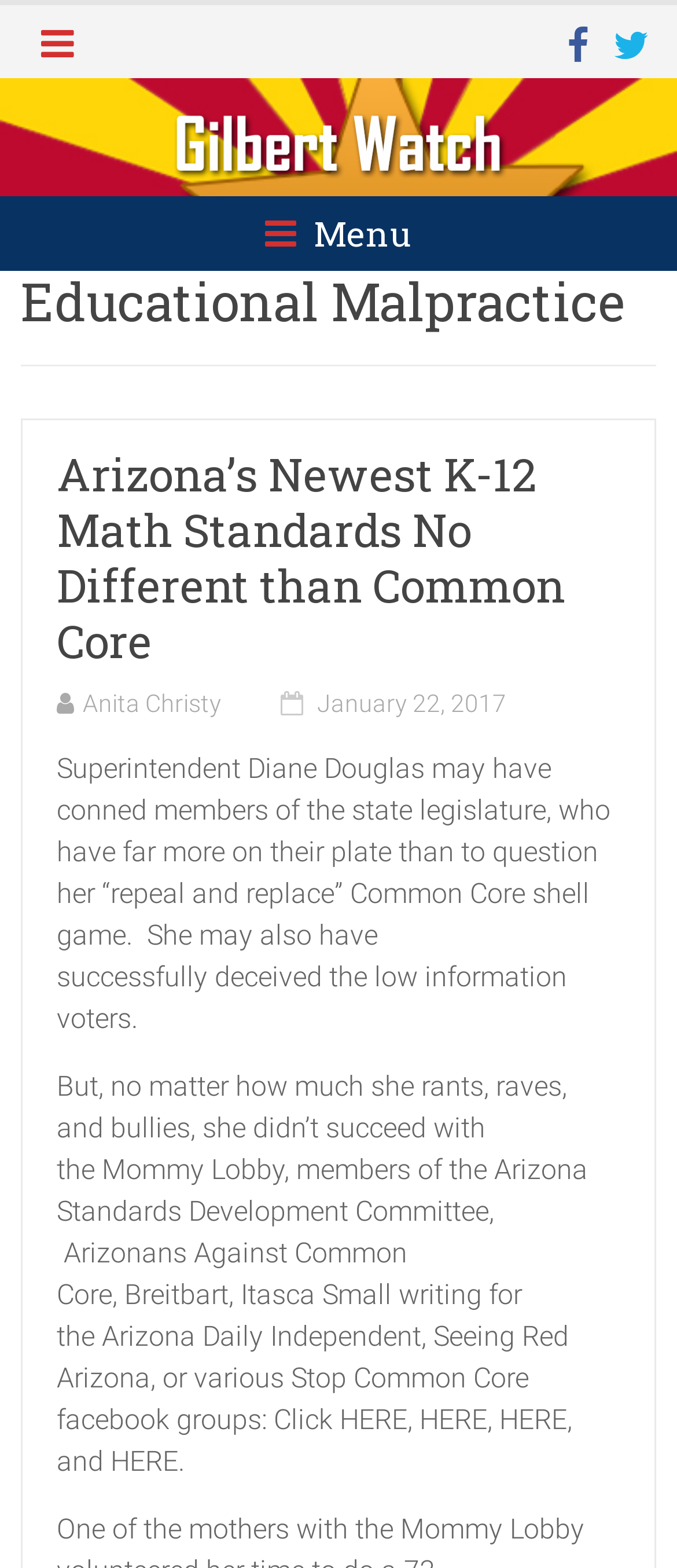Provide the bounding box coordinates of the UI element this sentence describes: "Anita Christy".

[0.122, 0.439, 0.327, 0.457]